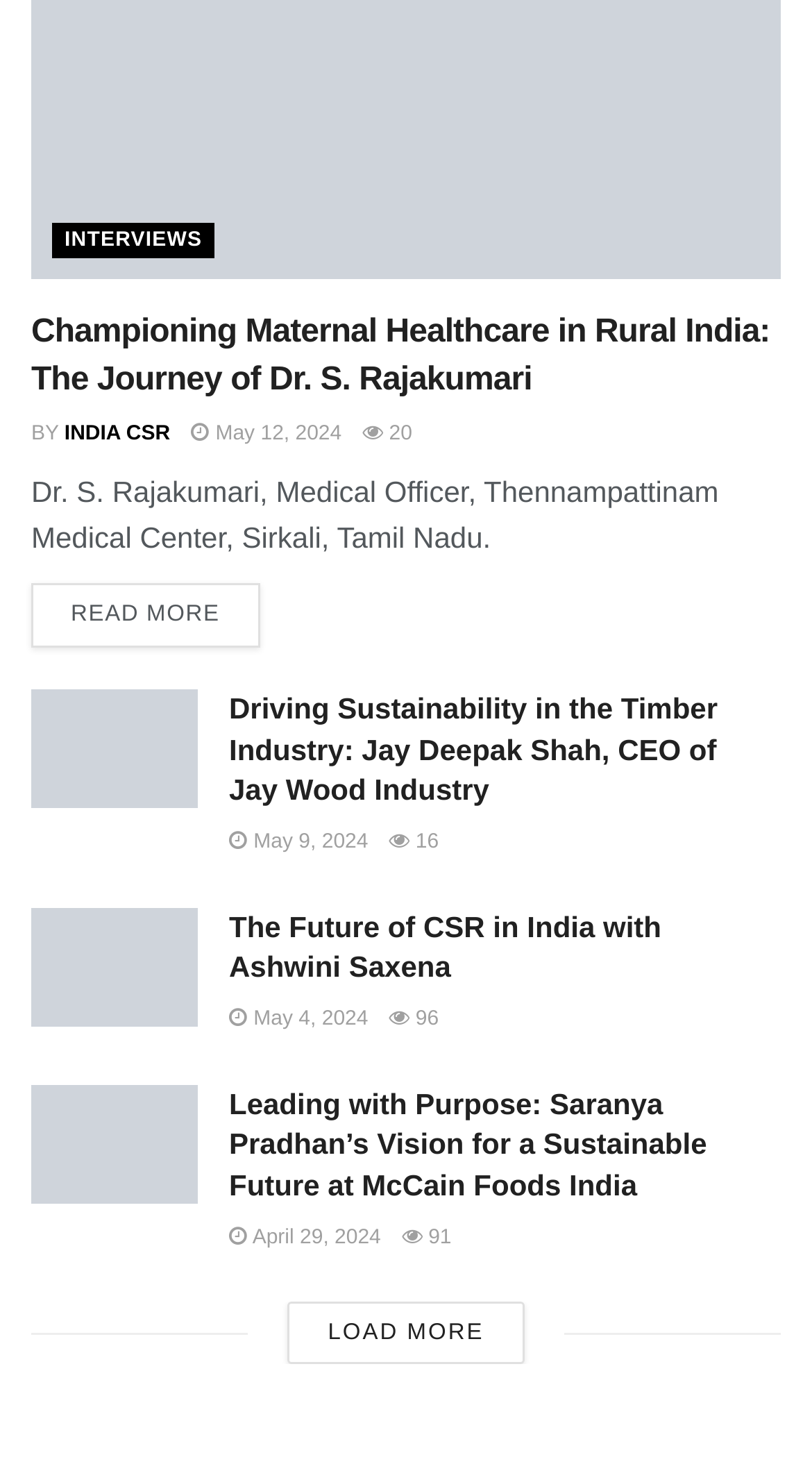Please respond to the question with a concise word or phrase:
How many comments are there on the article about Saranya Pradhan?

91